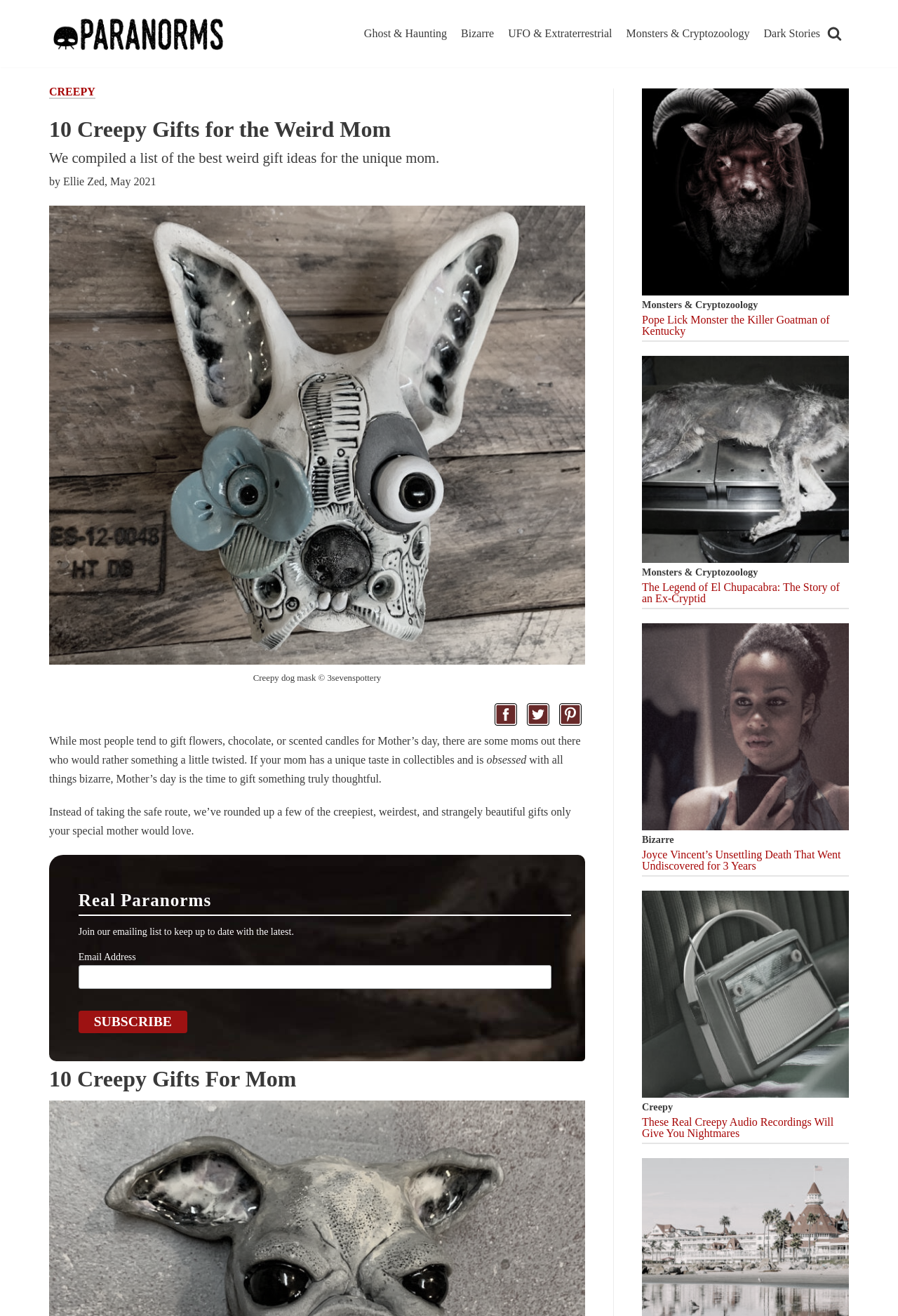Can you find and generate the webpage's heading?

10 Creepy Gifts for the Weird Mom